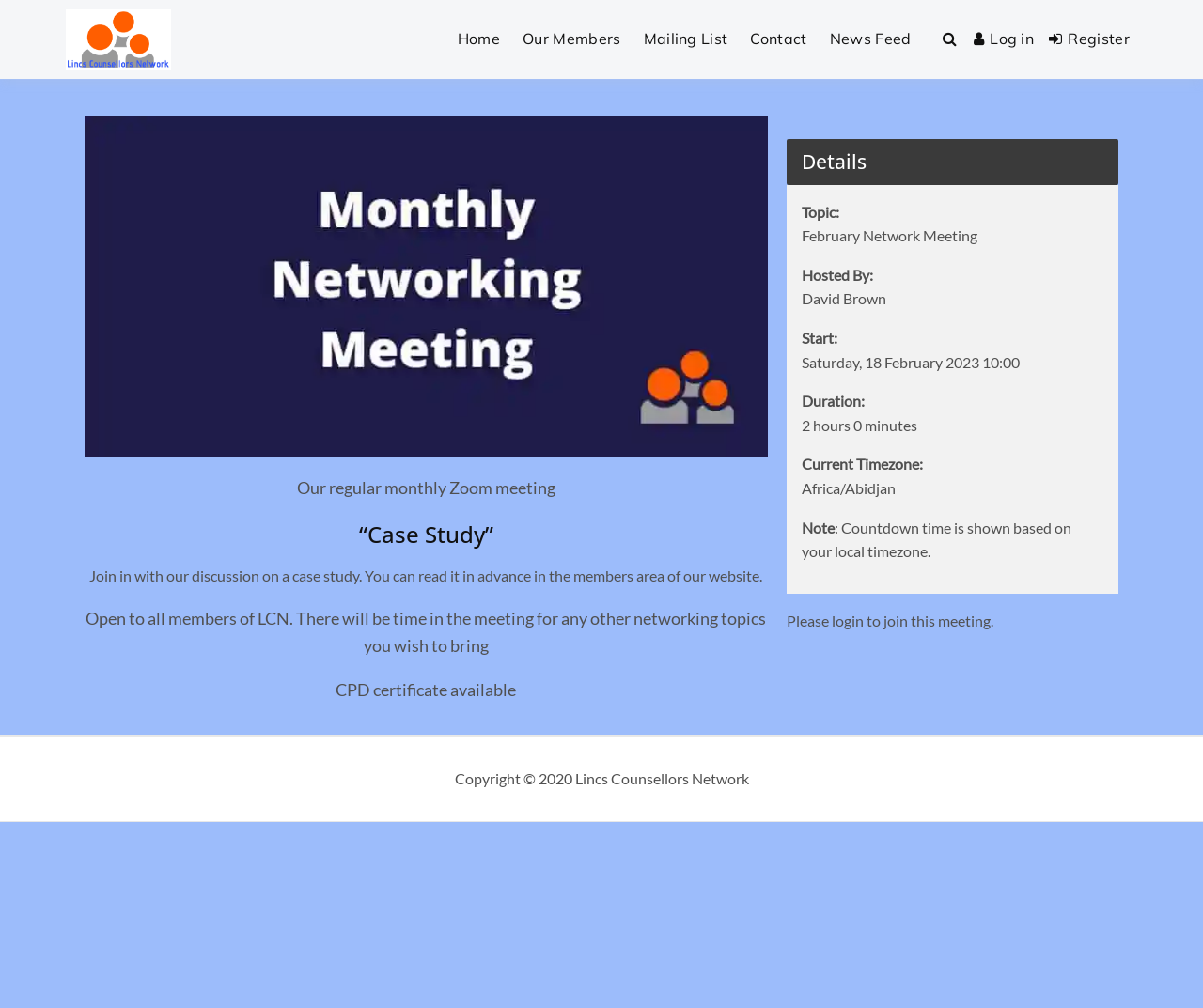Based on the image, please elaborate on the answer to the following question:
What is the current timezone shown on the webpage?

I found the answer by looking at the 'Details' section of the webpage, where it lists the 'Current Timezone:' as 'Africa/Abidjan'.